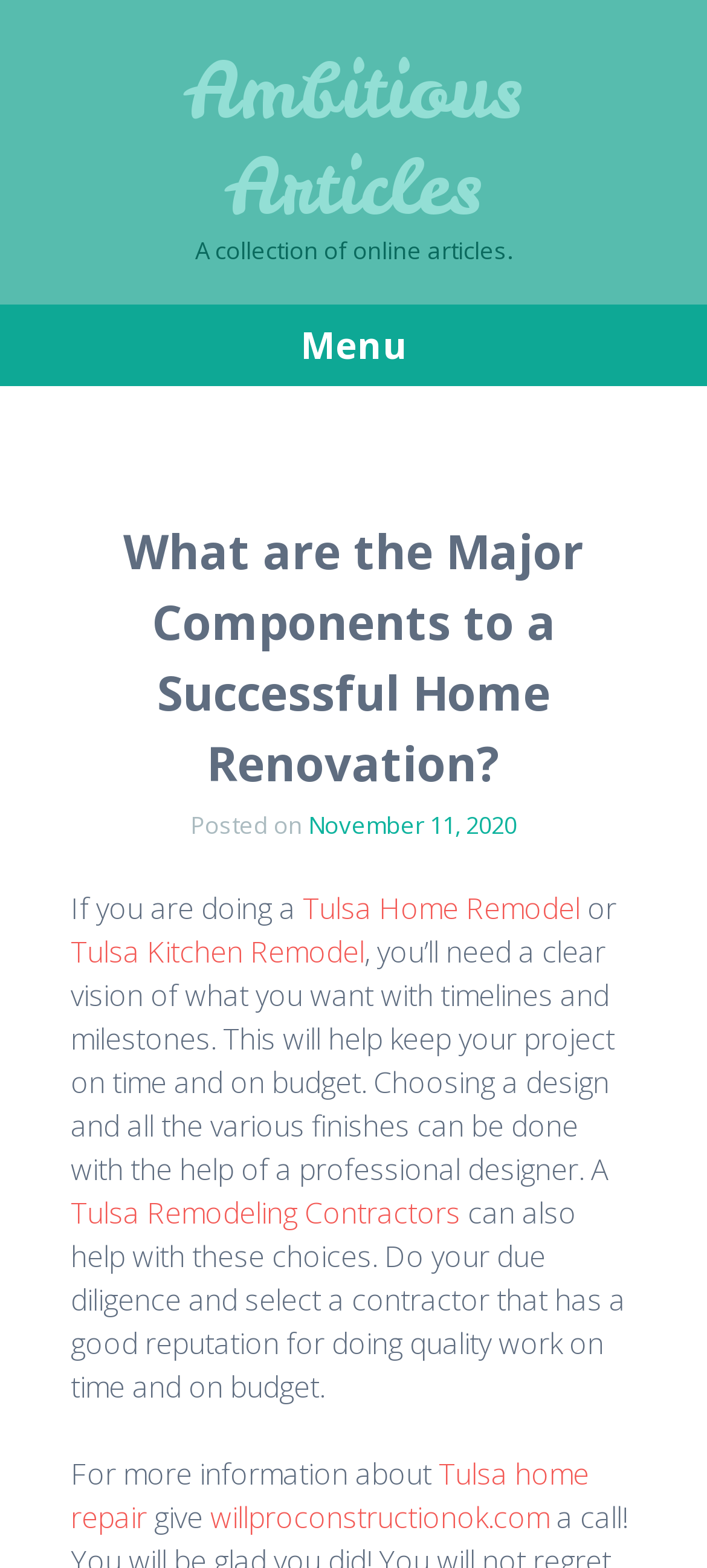What should you do when selecting a contractor?
Provide a comprehensive and detailed answer to the question.

The article advises to 'Do your due diligence and select a contractor that has a good reputation for doing quality work on time and on budget.' This implies that one should thoroughly research and evaluate contractors before making a selection.